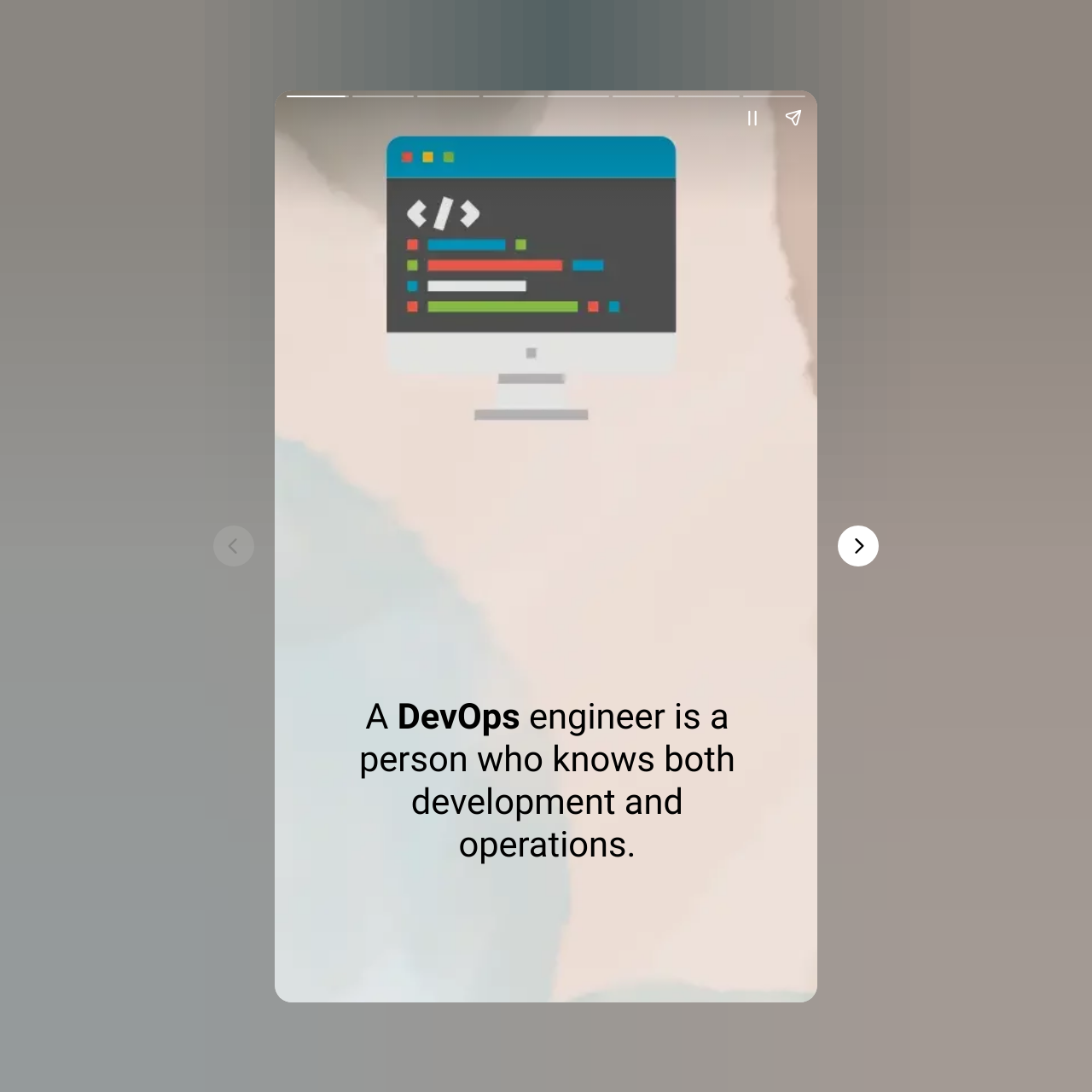Respond with a single word or phrase for the following question: 
What is the function of the 'Next page' button?

To go to the next page